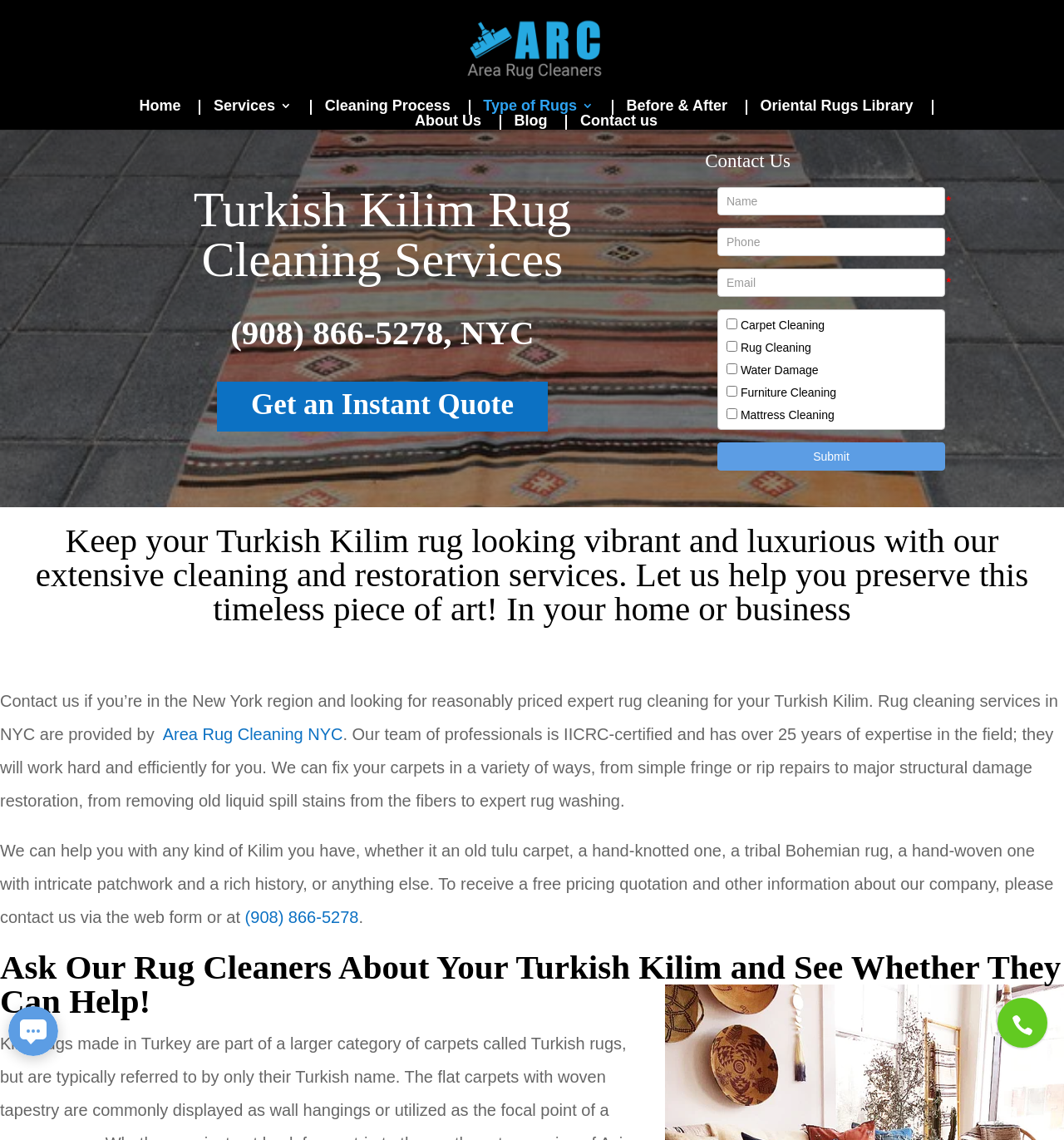Determine the bounding box coordinates for the HTML element described here: "Blog".

[0.475, 0.101, 0.514, 0.114]